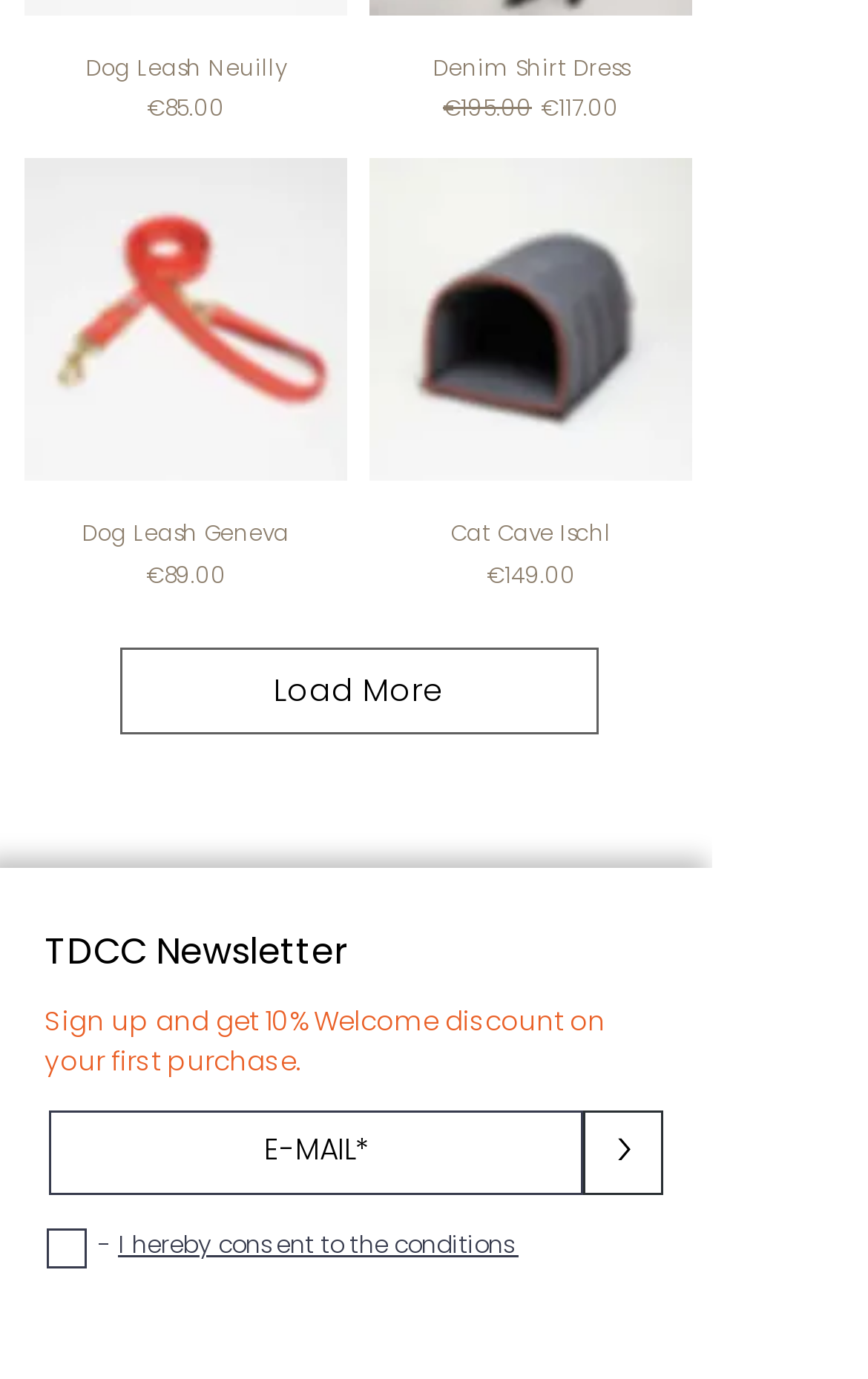Could you find the bounding box coordinates of the clickable area to complete this instruction: "Check the conditions for consent"?

[0.136, 0.891, 0.597, 0.915]